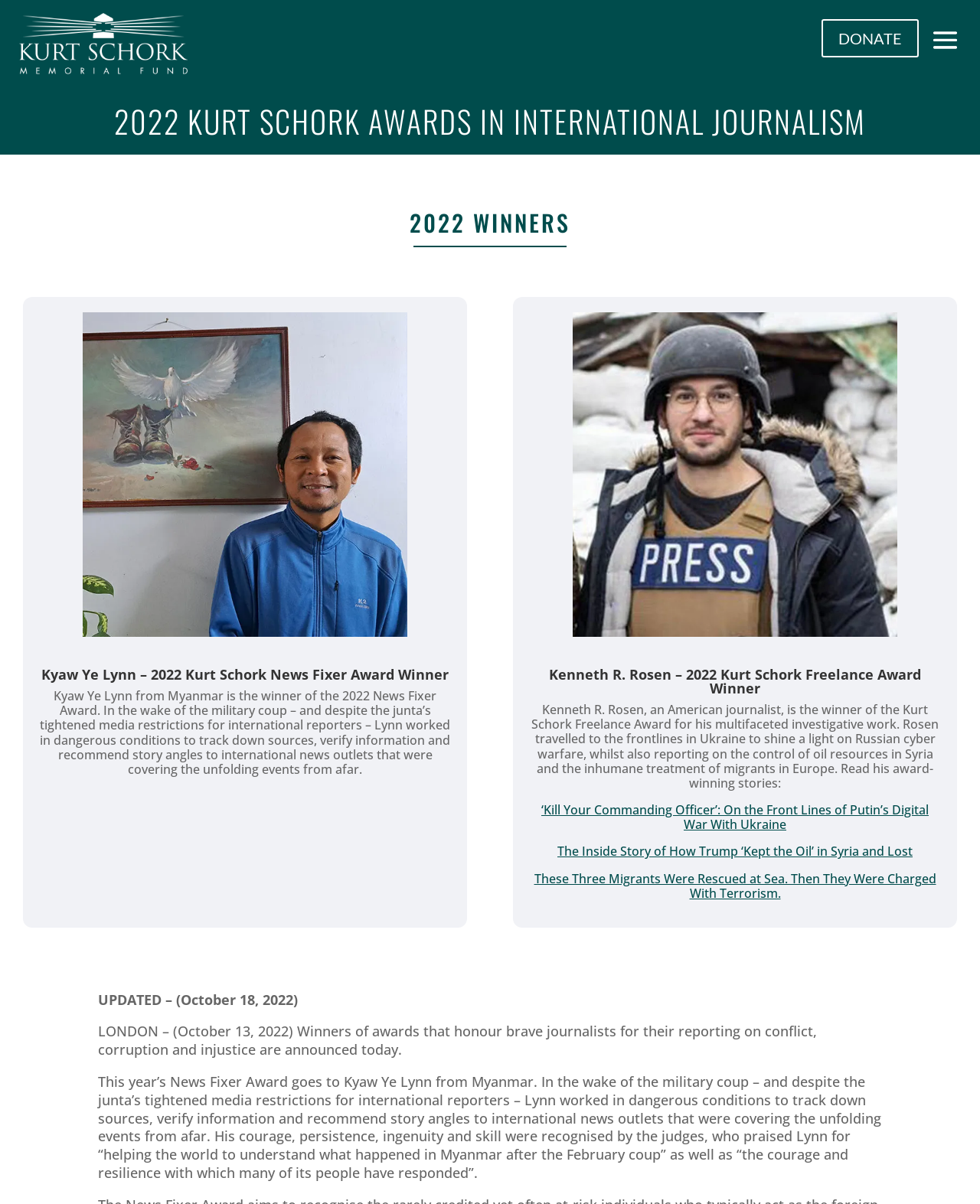Using the details from the image, please elaborate on the following question: What is the name of the award winner from Myanmar?

I found the answer by looking at the heading 'Kyaw Ye Lynn – 2022 Kurt Schork News Fixer Award Winner' and the corresponding StaticText that describes Kyaw Ye Lynn's work.